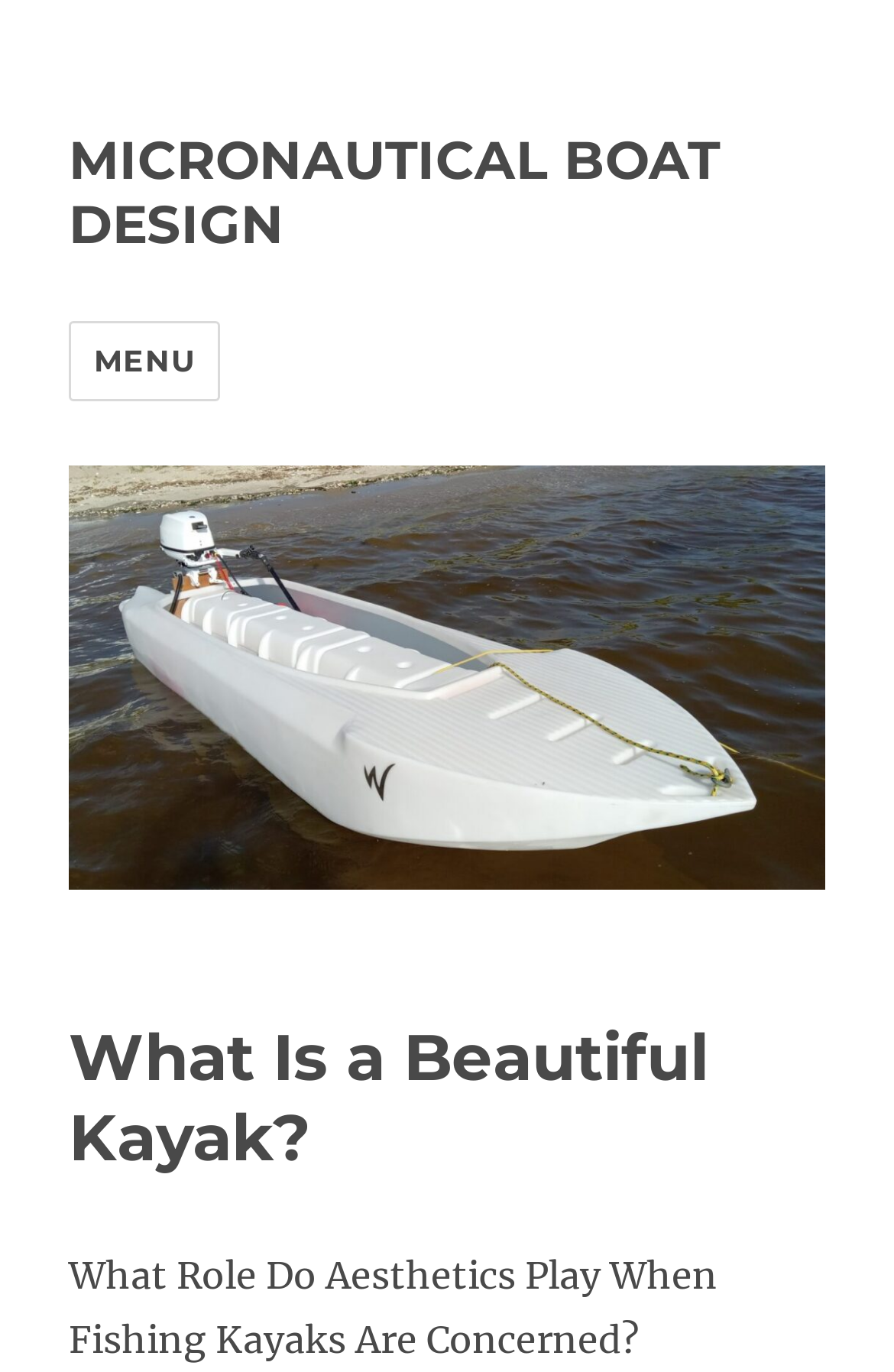Describe all visible elements and their arrangement on the webpage.

The webpage is about discussing the concept of a beautiful kayak, specifically in the context of micronautical boat design. At the top-left corner, there is a link to "MICRONAUTICAL BOAT DESIGN" which is also the title of the webpage. Next to it, there is a "MENU" button that controls the site navigation and social navigation. 

Below the title, there is a large image that spans most of the width of the page, with the same label "MICRONAUTICAL BOAT DESIGN". Above the image, there is a heading that reads "What Is a Beautiful Kayak?". 

Underneath the image, there is a paragraph of text that discusses the role of aesthetics when it comes to fishing kayaks.